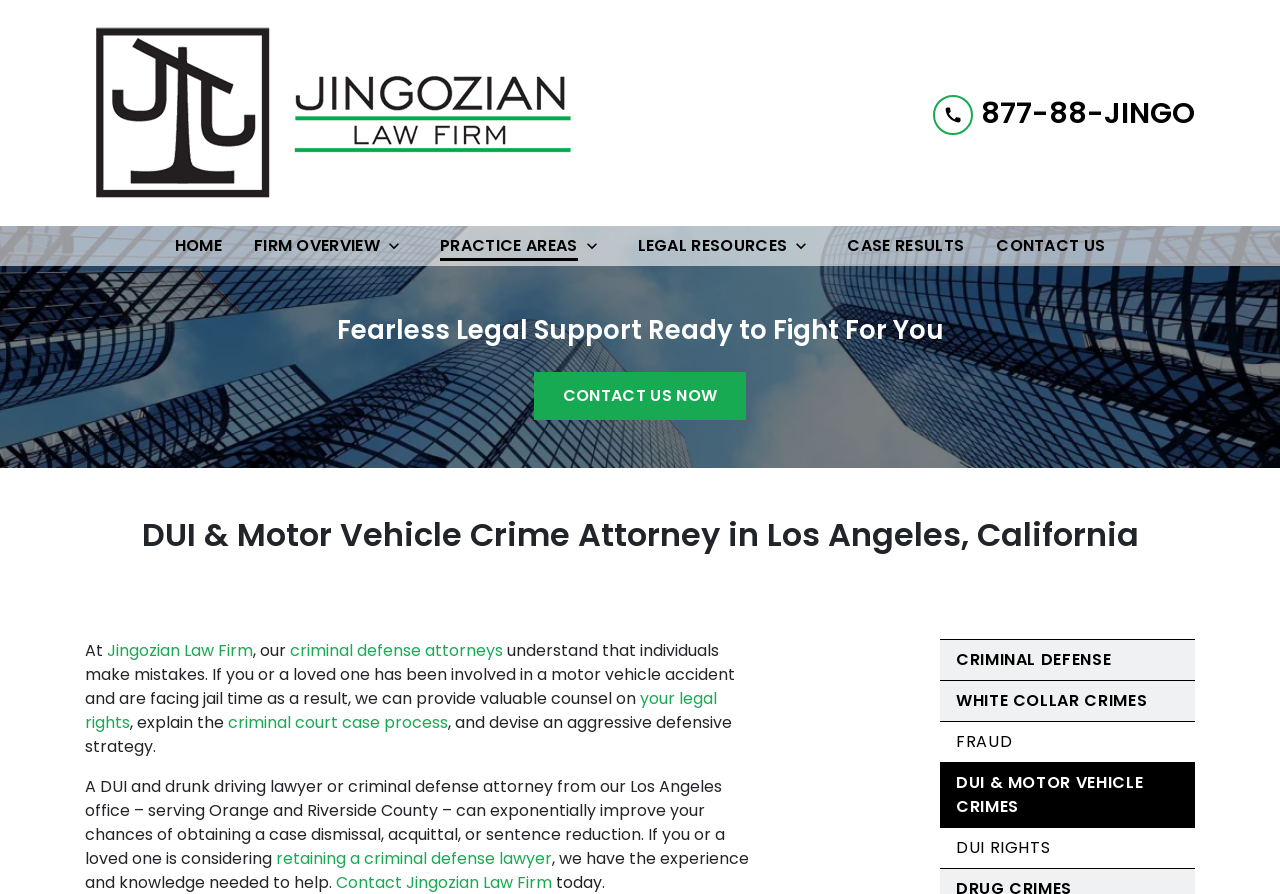What are the practice areas of the law firm?
Based on the image, provide a one-word or brief-phrase response.

DUI & Motor Vehicle Crimes, Criminal Defense, White Collar Crimes, Fraud